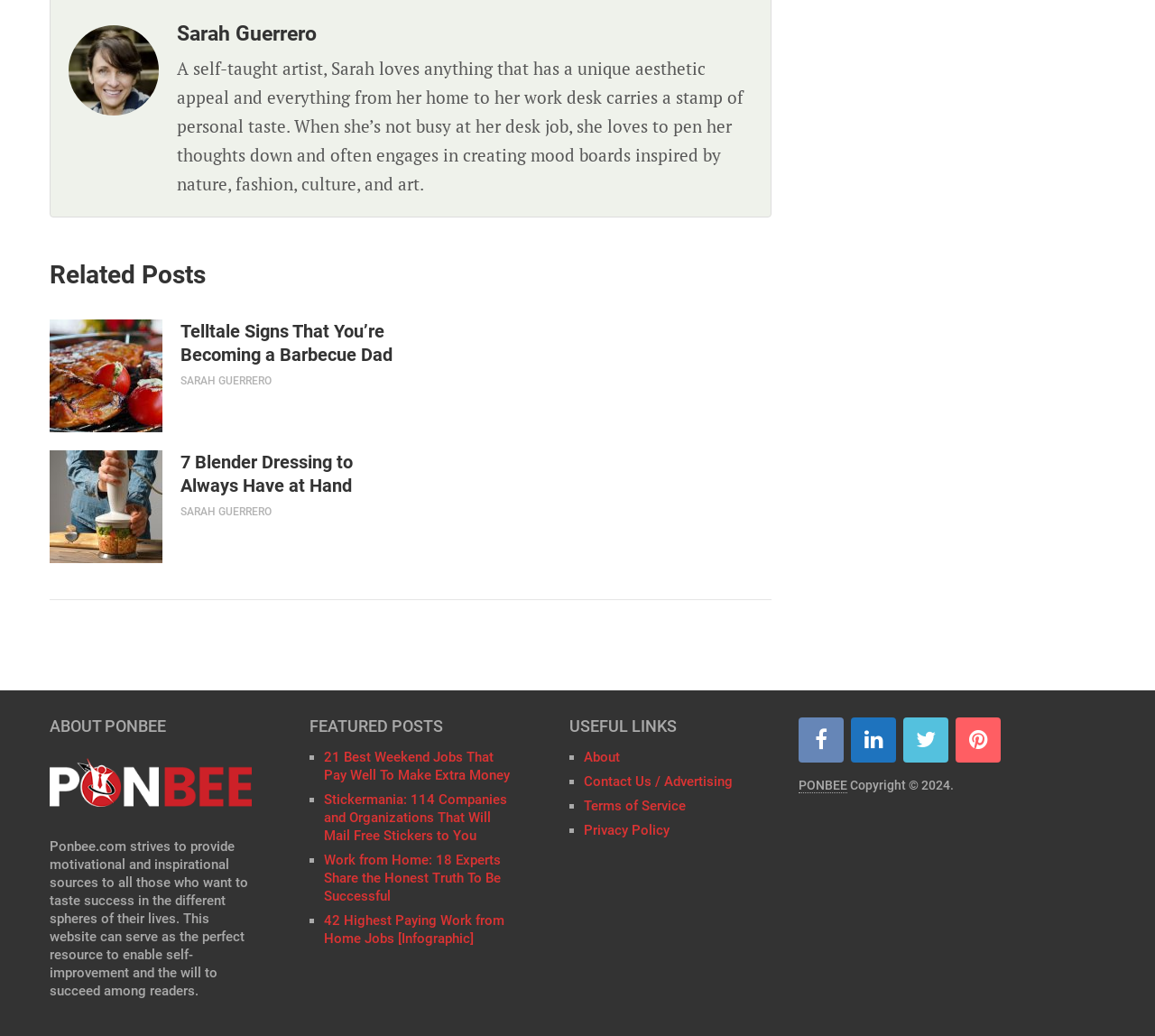Could you highlight the region that needs to be clicked to execute the instruction: "view Sarah Guerrero's profile"?

[0.153, 0.021, 0.274, 0.044]